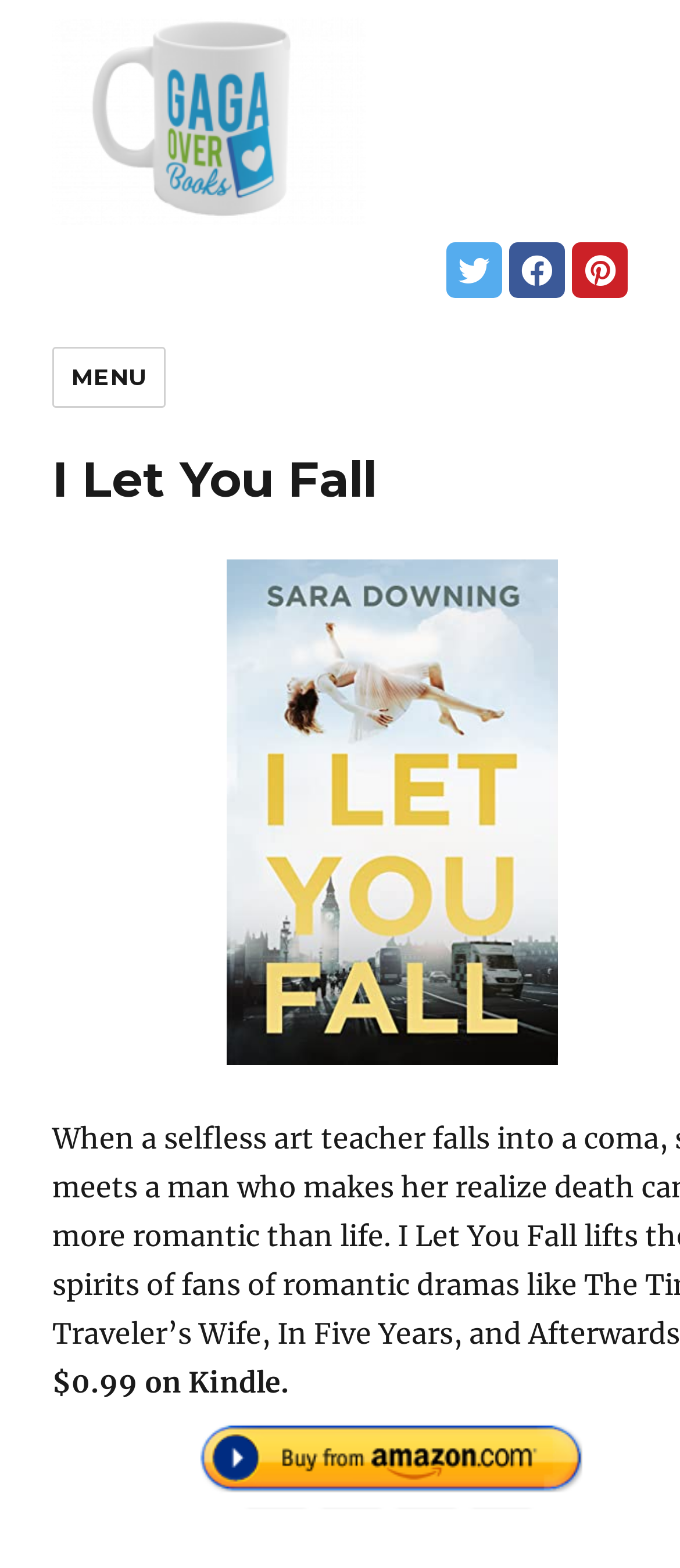Give a detailed account of the webpage, highlighting key information.

The webpage is about a book titled "I Let You Fall" and is hosted on the website Gagaoverbooks.com. At the top left corner, there is a link to the website's homepage, accompanied by a smaller image of the website's logo. 

Below the website's logo, there are three social media links, represented by icons, aligned horizontally and centered at the top of the page. 

To the left of these social media links, there is a "MENU" button that, when expanded, controls the site navigation and social navigation. This button is situated above a header section that contains the book title "I Let You Fall" in a heading element. 

Inside the header section, there is a larger image of the book cover, taking up most of the width of the page. 

At the bottom left of the page, there is a text stating the book's price, "$0.99 on Kindle." Next to this text, there is an "amazon buy now" button with an image, which is likely a call-to-action to purchase the book on Amazon.